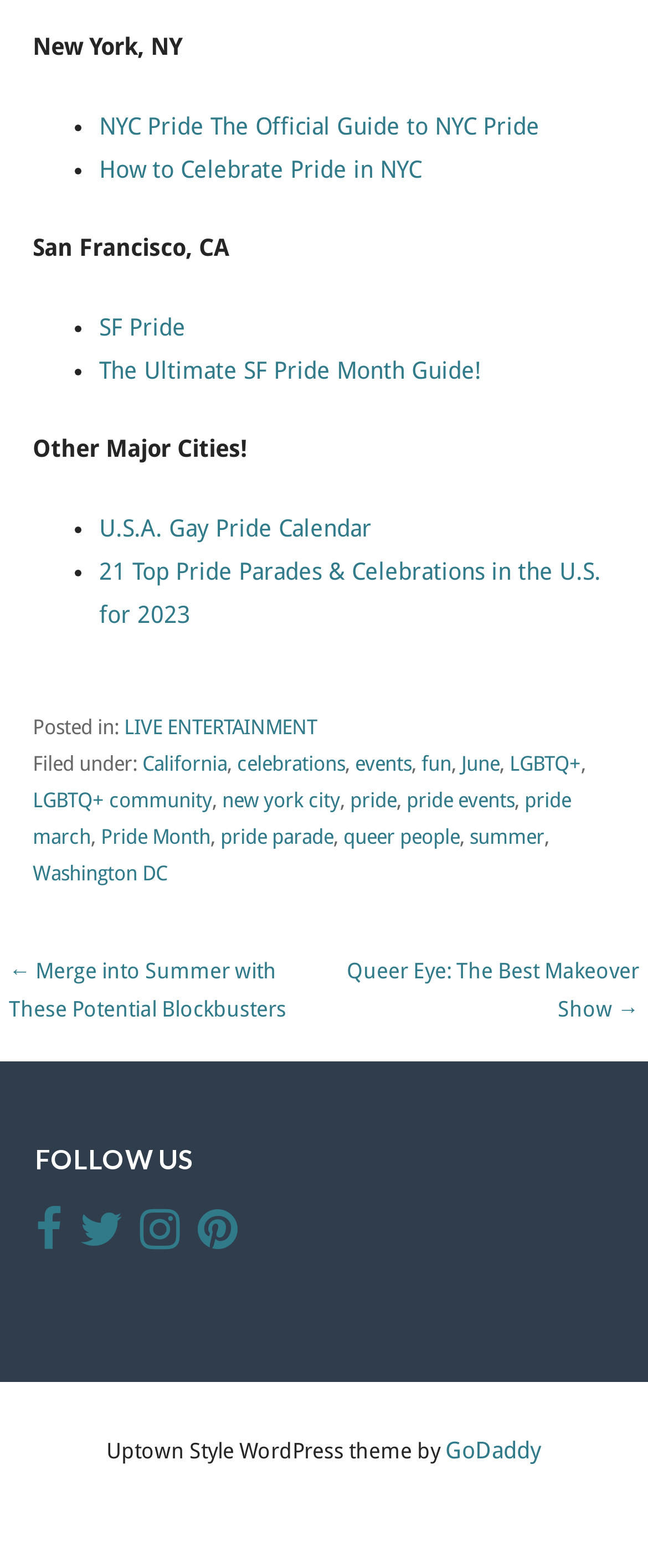Predict the bounding box of the UI element based on the description: "Shopping on the Site". The coordinates should be four float numbers between 0 and 1, formatted as [left, top, right, bottom].

None